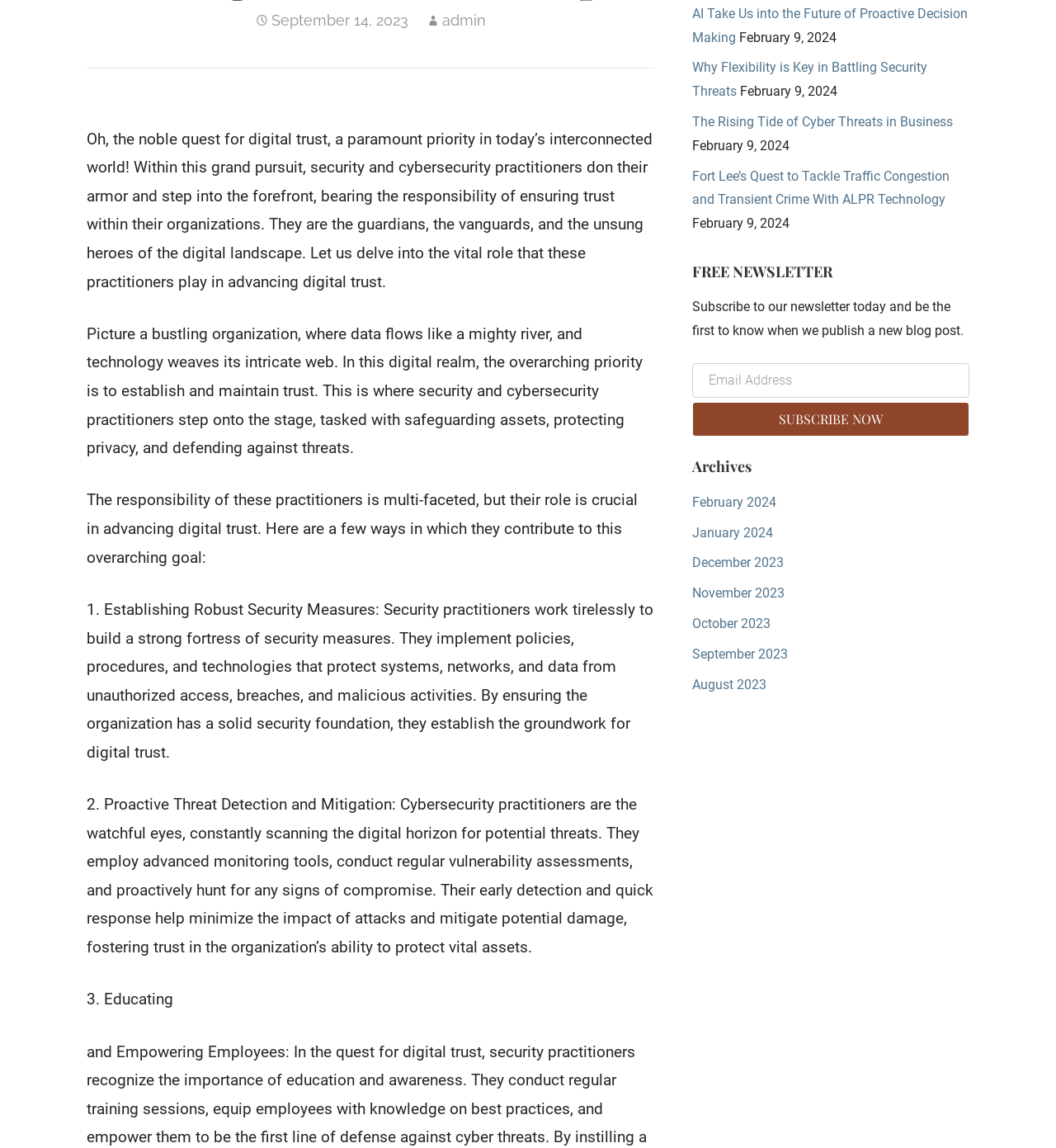Based on the element description: "alt="Color: Black" title="Color: Black"", identify the bounding box coordinates for this UI element. The coordinates must be four float numbers between 0 and 1, listed as [left, top, right, bottom].

None